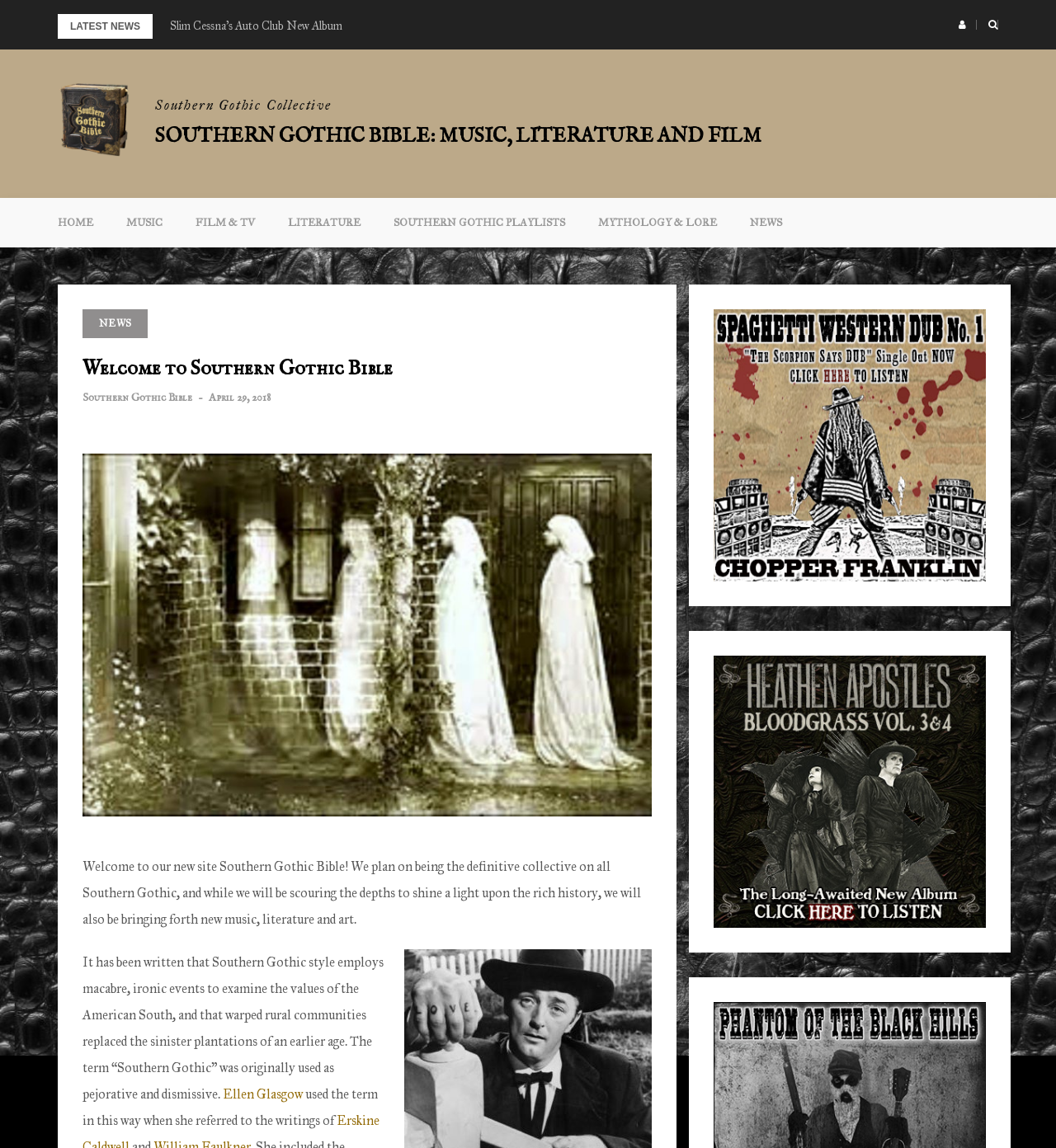Mark the bounding box of the element that matches the following description: "aria-label="Dub music"".

[0.676, 0.381, 0.934, 0.393]